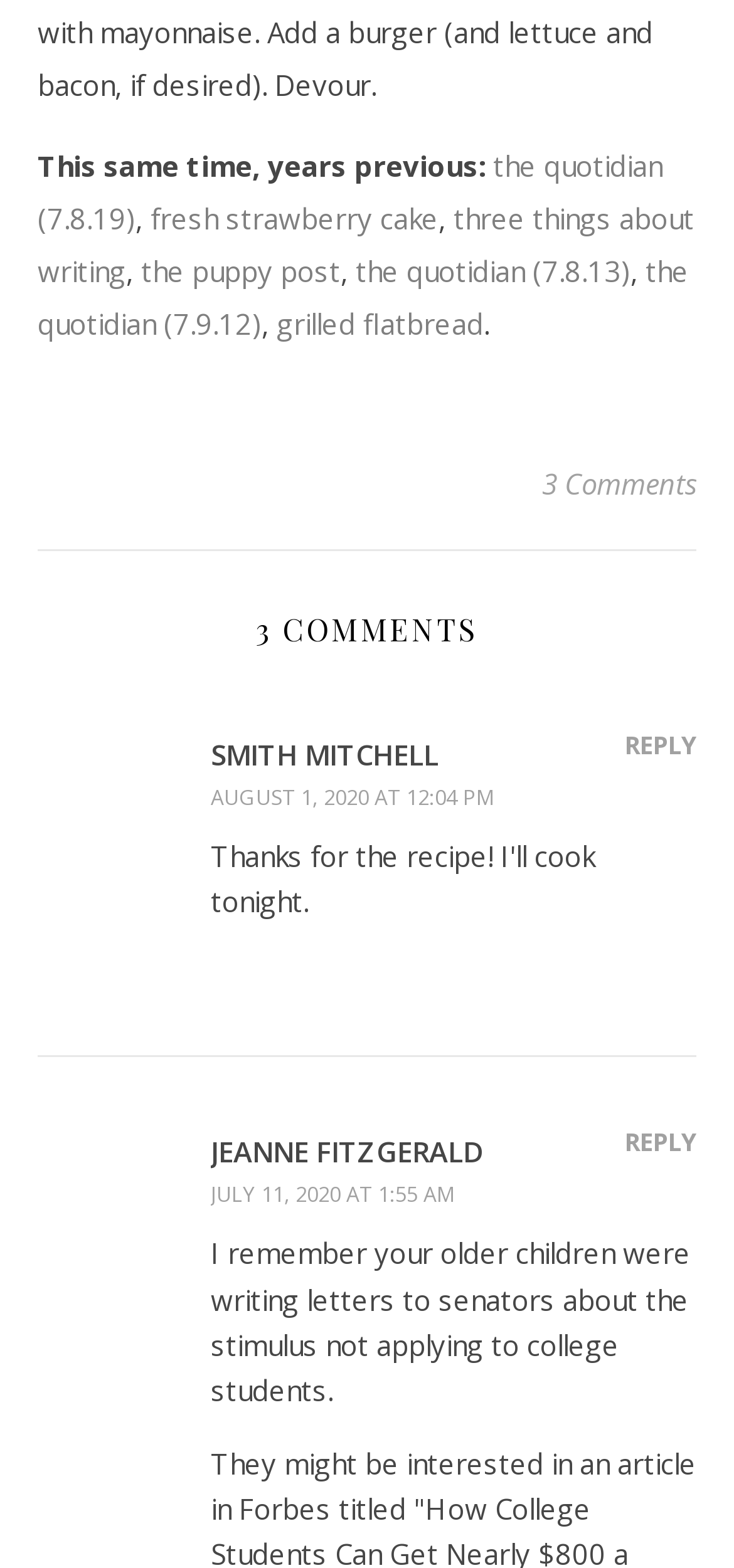Determine the bounding box coordinates of the clickable element to complete this instruction: "Export to BibTeX". Provide the coordinates in the format of four float numbers between 0 and 1, [left, top, right, bottom].

None